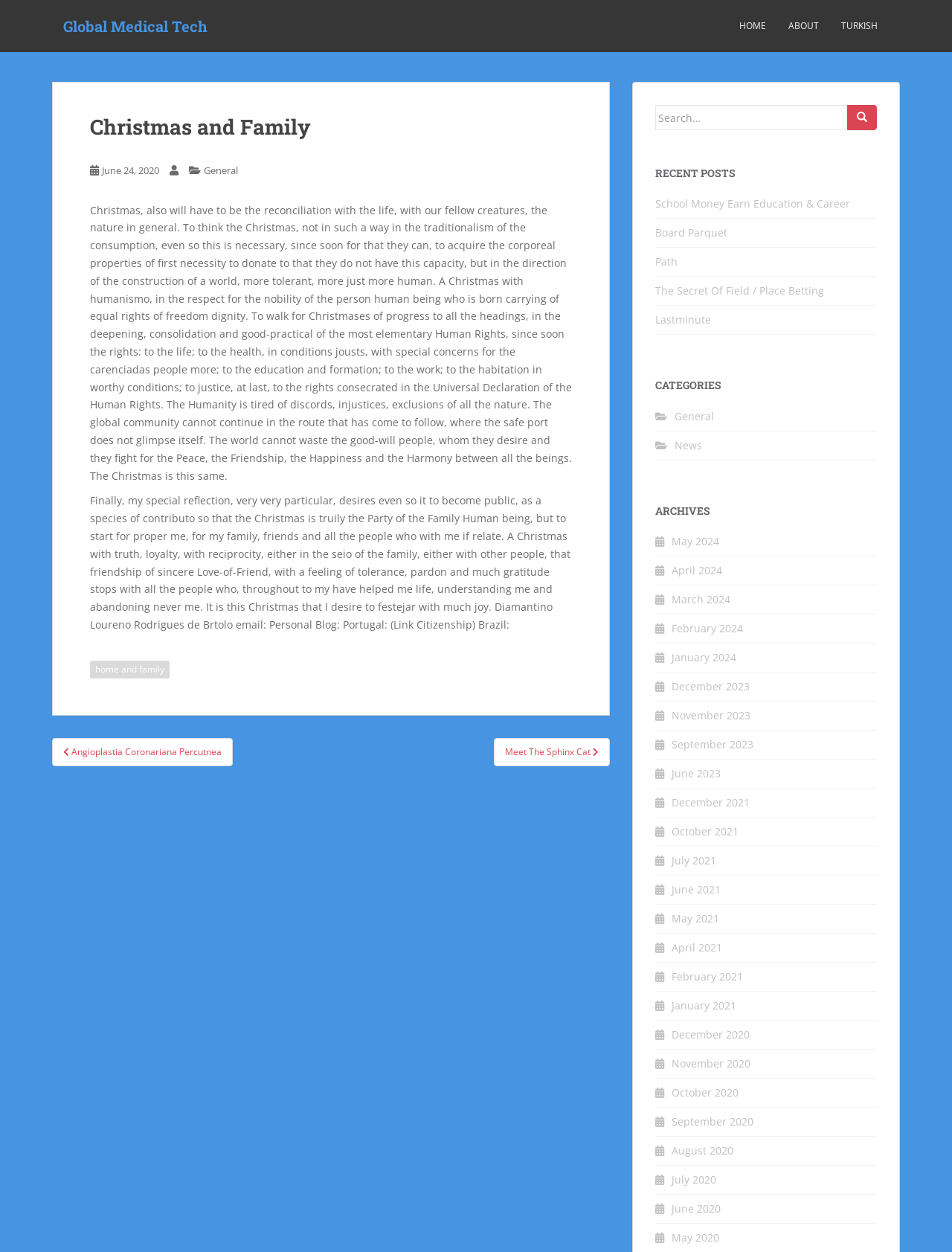Find the bounding box coordinates of the area to click in order to follow the instruction: "Click on the 'General' category".

[0.709, 0.327, 0.75, 0.338]